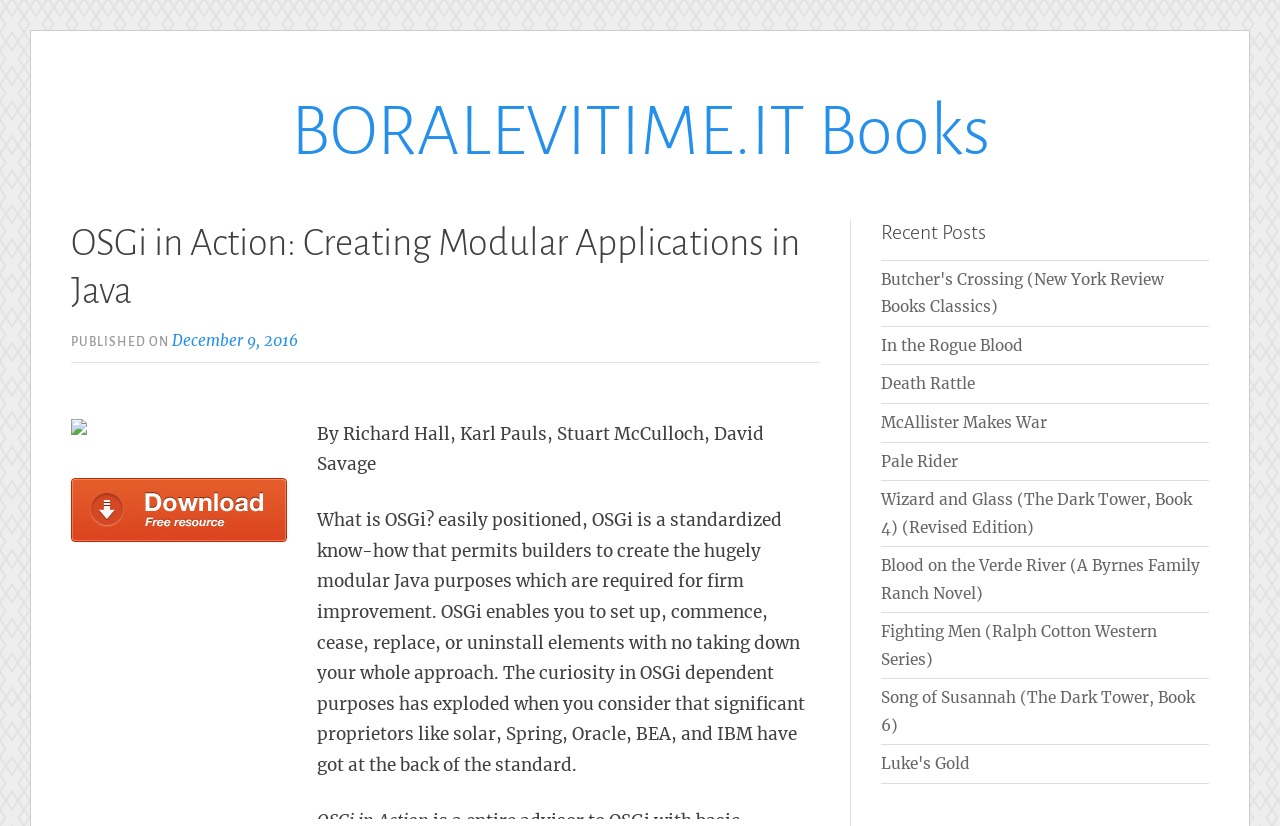Determine the bounding box coordinates of the section to be clicked to follow the instruction: "Download OSGi in Action: Creating Modular Applications in Java PDF". The coordinates should be given as four float numbers between 0 and 1, formatted as [left, top, right, bottom].

[0.055, 0.646, 0.224, 0.673]